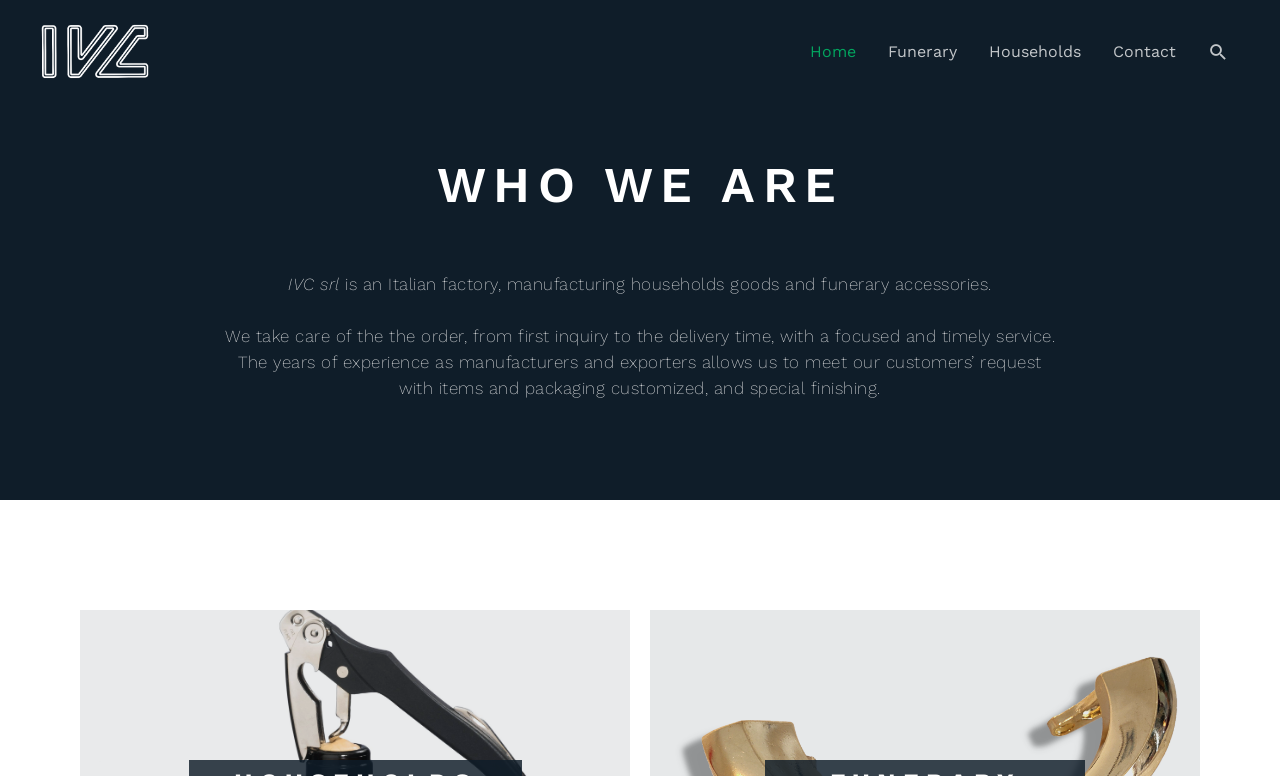Answer succinctly with a single word or phrase:
What is the purpose of the service provided by IVC?

Timely service